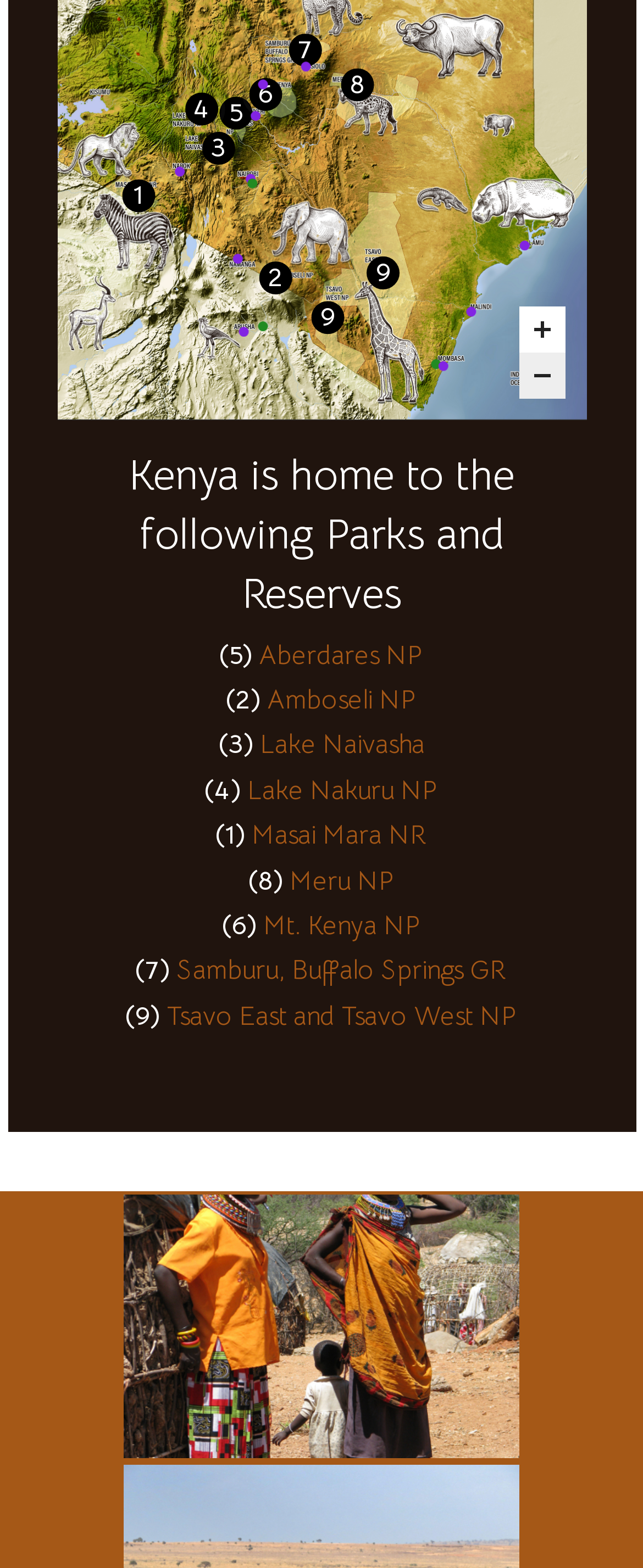Provide a brief response to the question below using a single word or phrase: 
What is the location of the Masai Mara NR?

Kenya